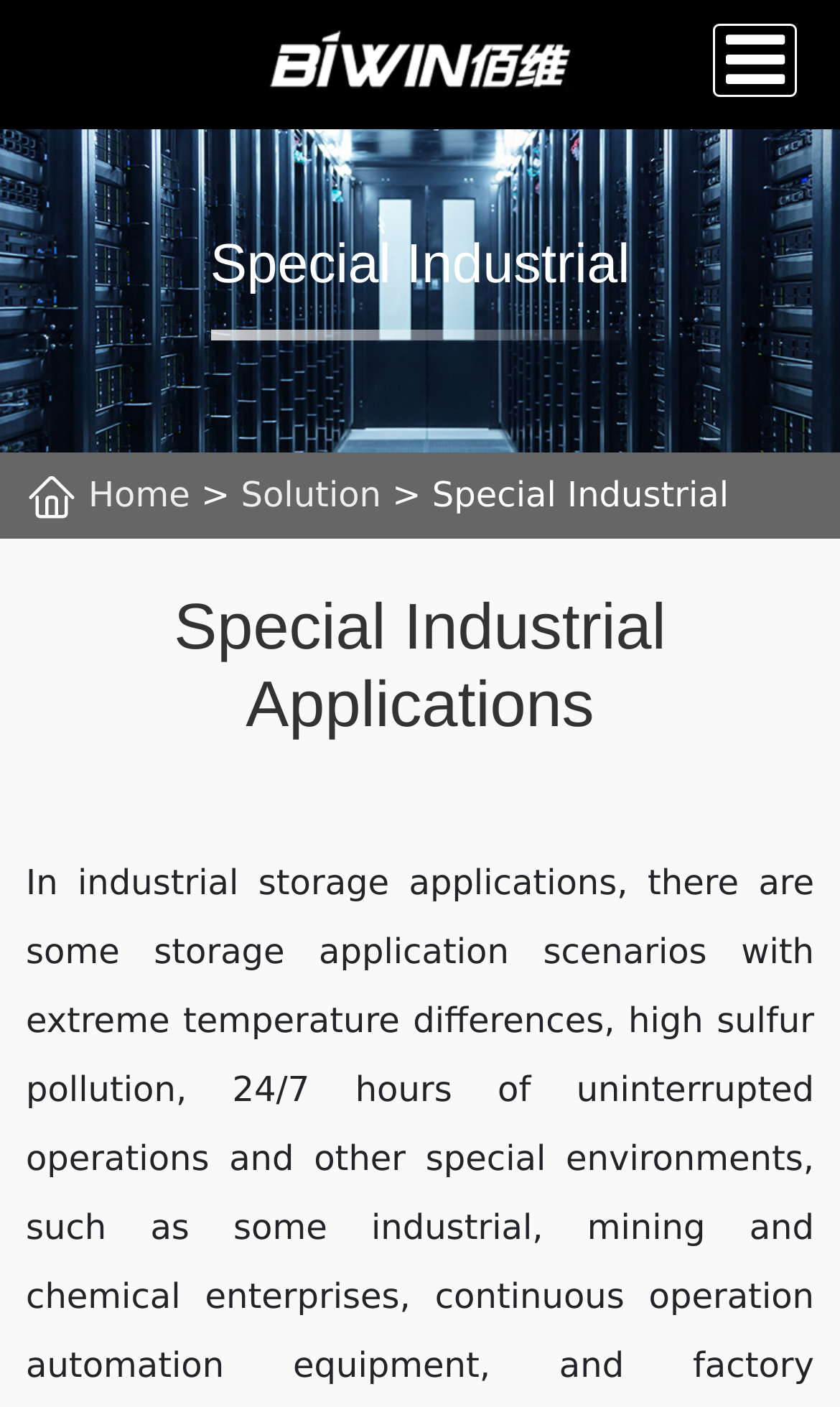Present a detailed account of what is displayed on the webpage.

The webpage is about Special Industrial applications and BIWIN Storage Technology. At the top, there is a logo of BIWIN Storage Technology, which is an image accompanied by a link with the same name. Below the logo, there is a heading that reads "Special Industrial". 

On the top right corner, there is a hamburger menu icon, represented by the Unicode character '\uf0c9', which controls an offcanvas menu at the top. 

On the left side, there is a vertical menu with three items: "Home", "Solution", and another "Special Industrial" item. Each item is a link, and they are separated by a ">" character. 

To the right of the menu, there is a large heading that spans almost the entire width of the page, which reads "Special Industrial Applications". 

There is also a small, unidentified image on the top left side of the page, but its purpose is unclear.